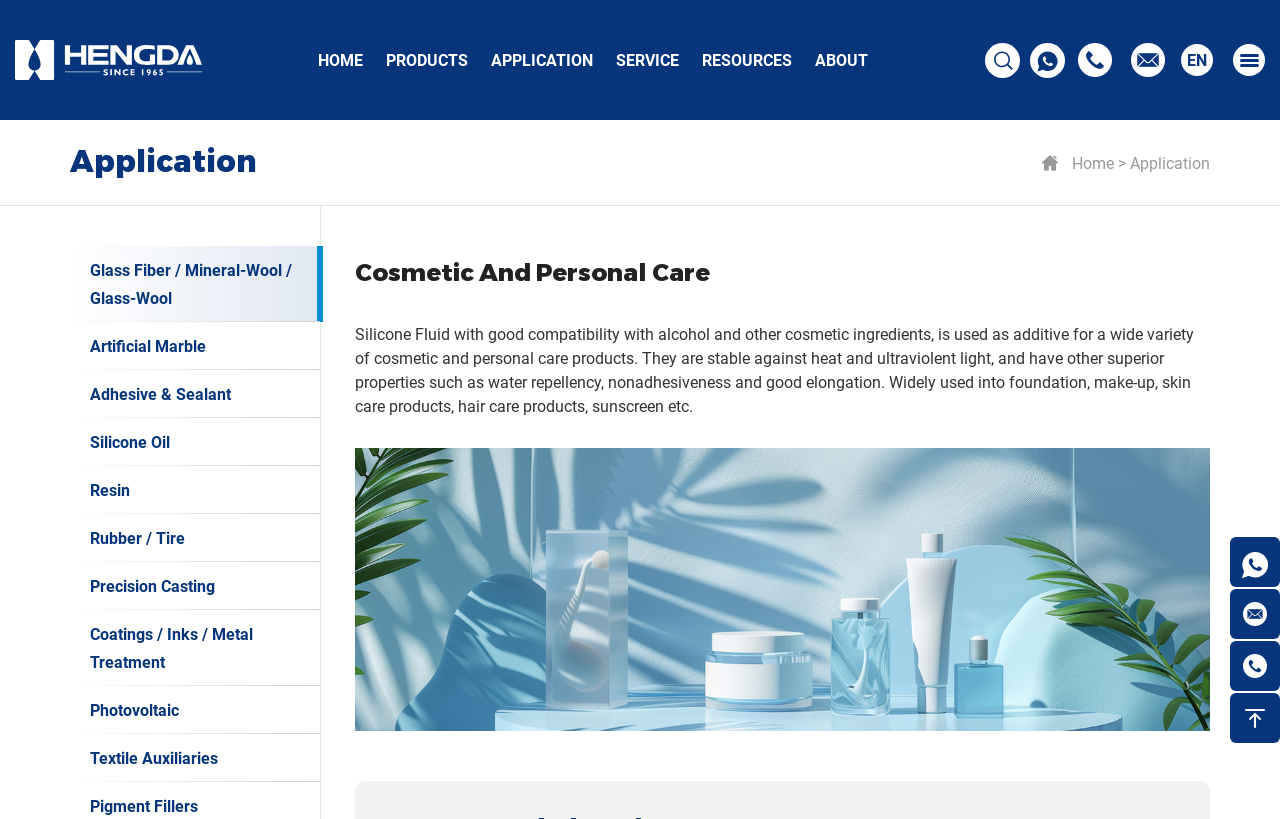Find and indicate the bounding box coordinates of the region you should select to follow the given instruction: "Click the Cosmetic And Personal Care heading".

[0.277, 0.313, 0.945, 0.357]